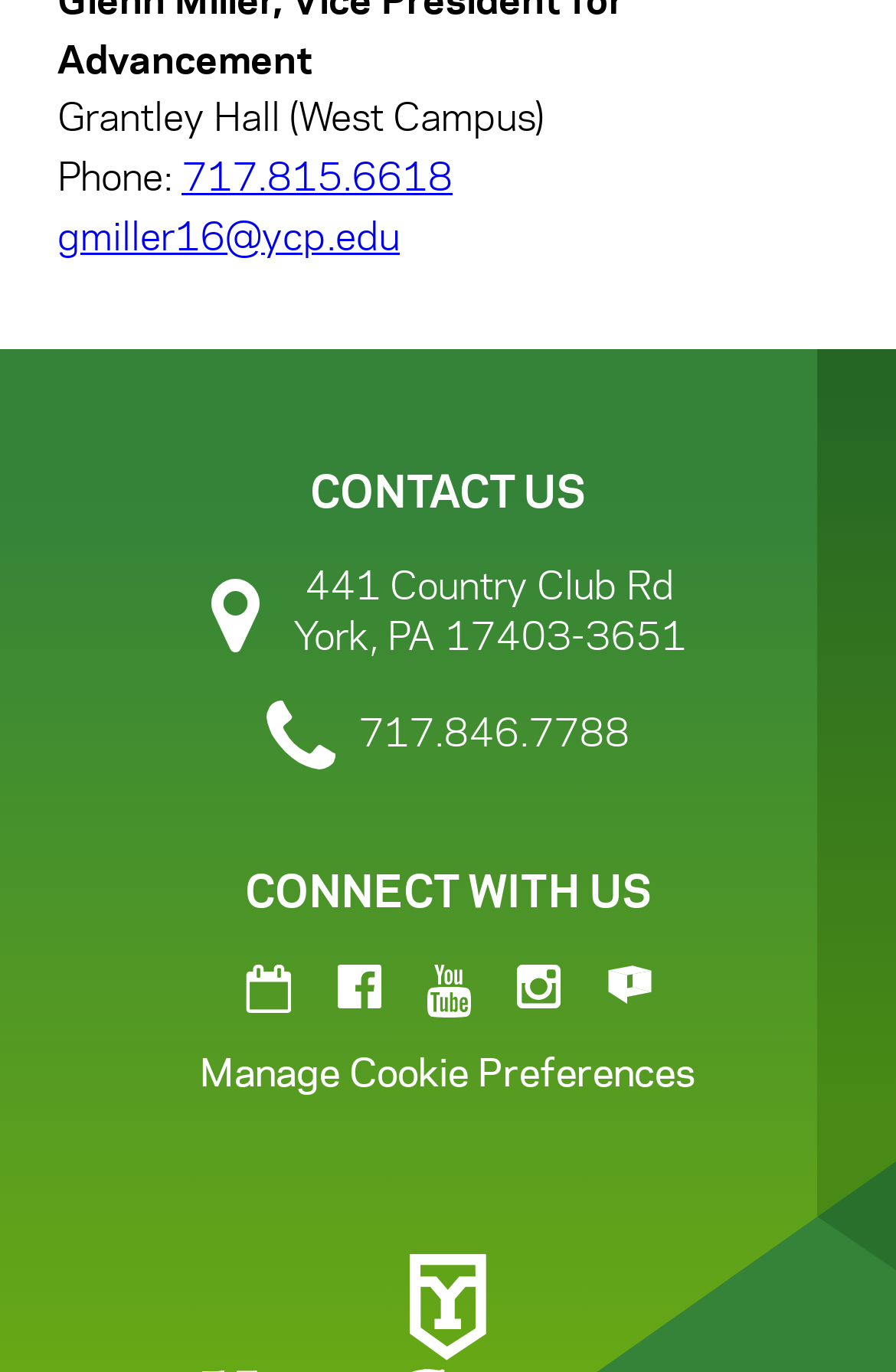Determine the bounding box coordinates for the region that must be clicked to execute the following instruction: "Follow York College on Facebook".

[0.376, 0.703, 0.424, 0.735]